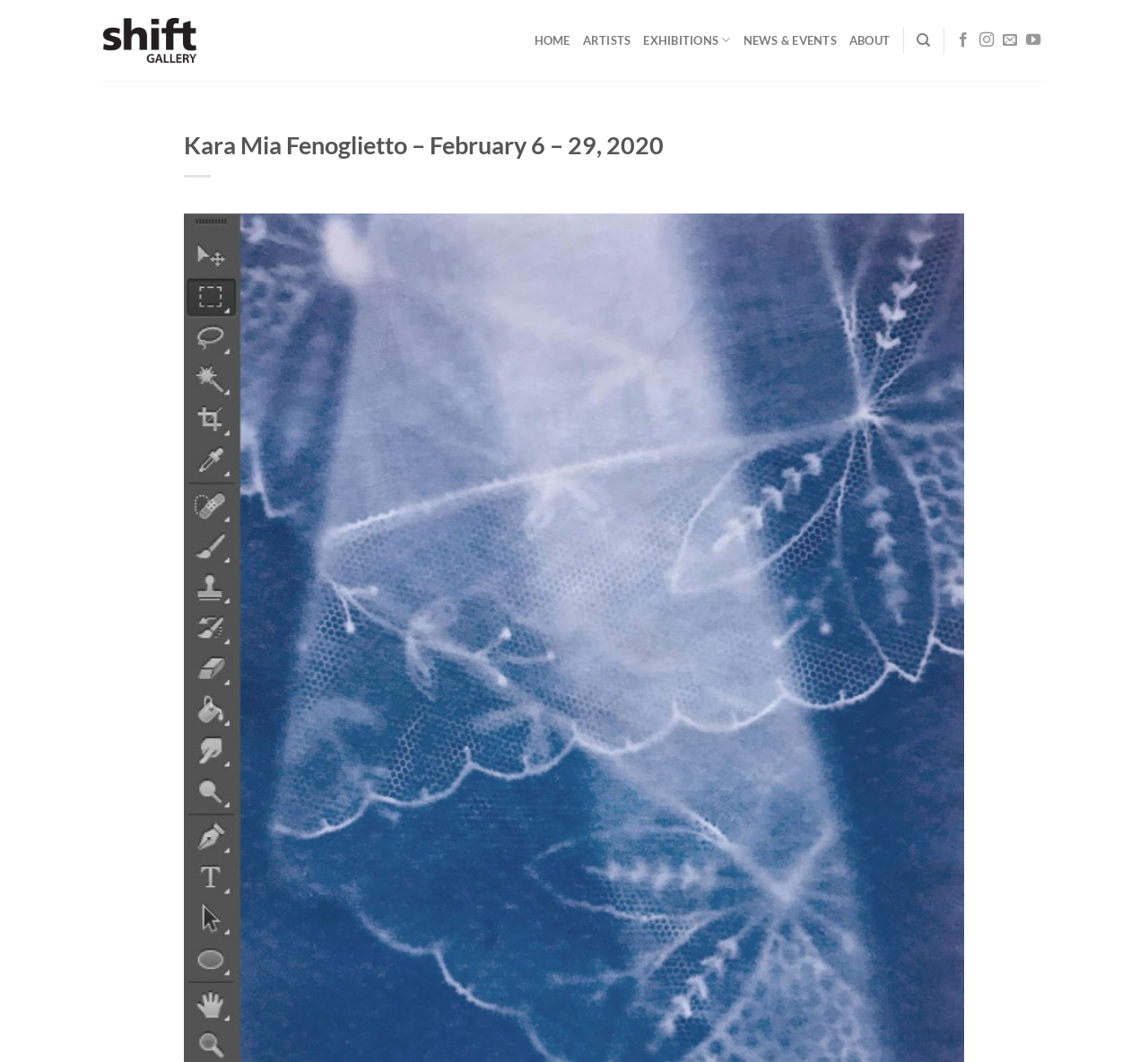How many social media links are there?
Provide a comprehensive and detailed answer to the question.

I counted the number of social media links at the top-right corner of the webpage, which are 'Follow on Facebook', 'Follow on Instagram', 'Follow on YouTube', and 'Send us an email'. There are 4 social media links in total.